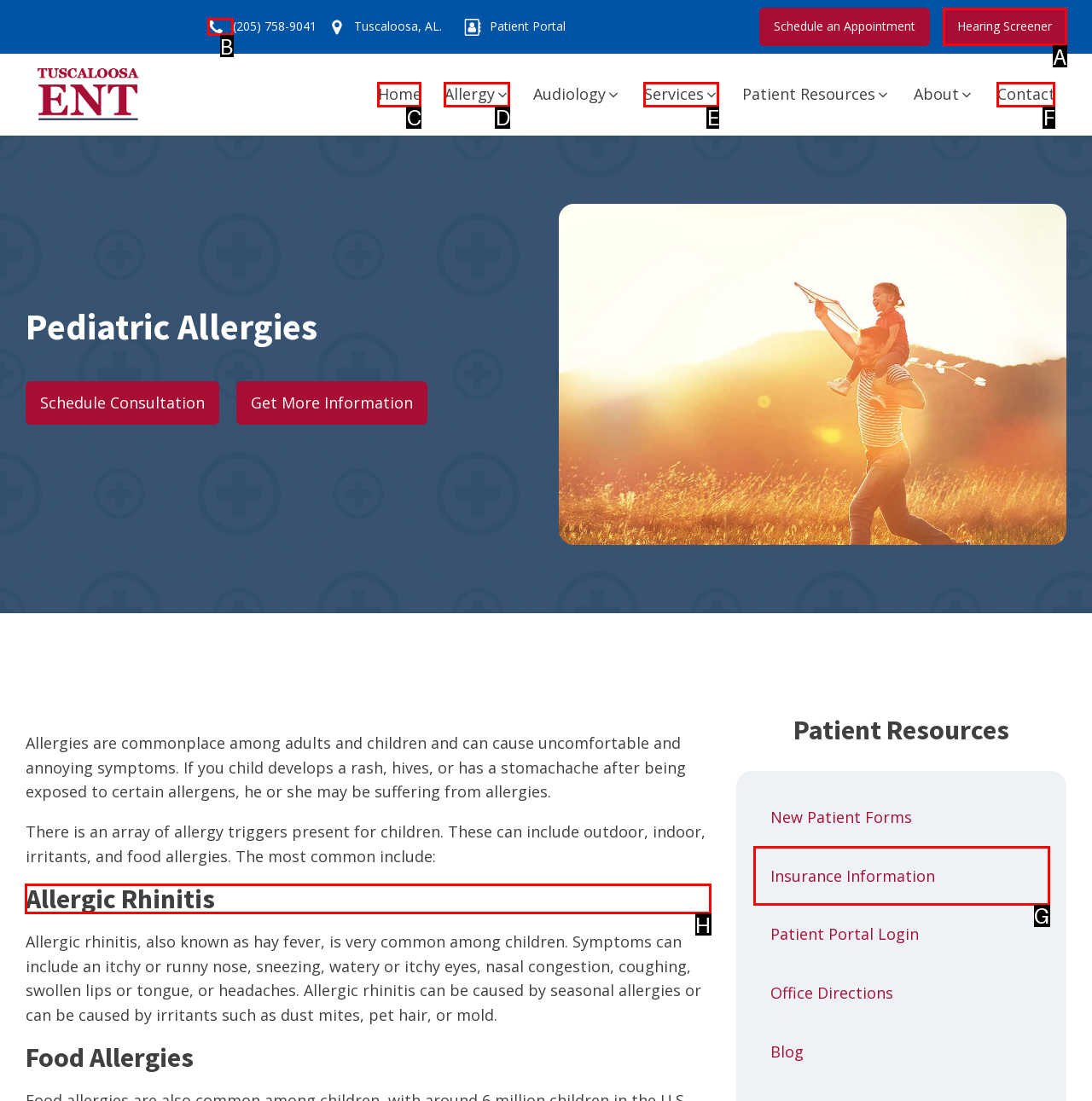Tell me the letter of the UI element I should click to accomplish the task: Read more about allergic rhinitis based on the choices provided in the screenshot.

H